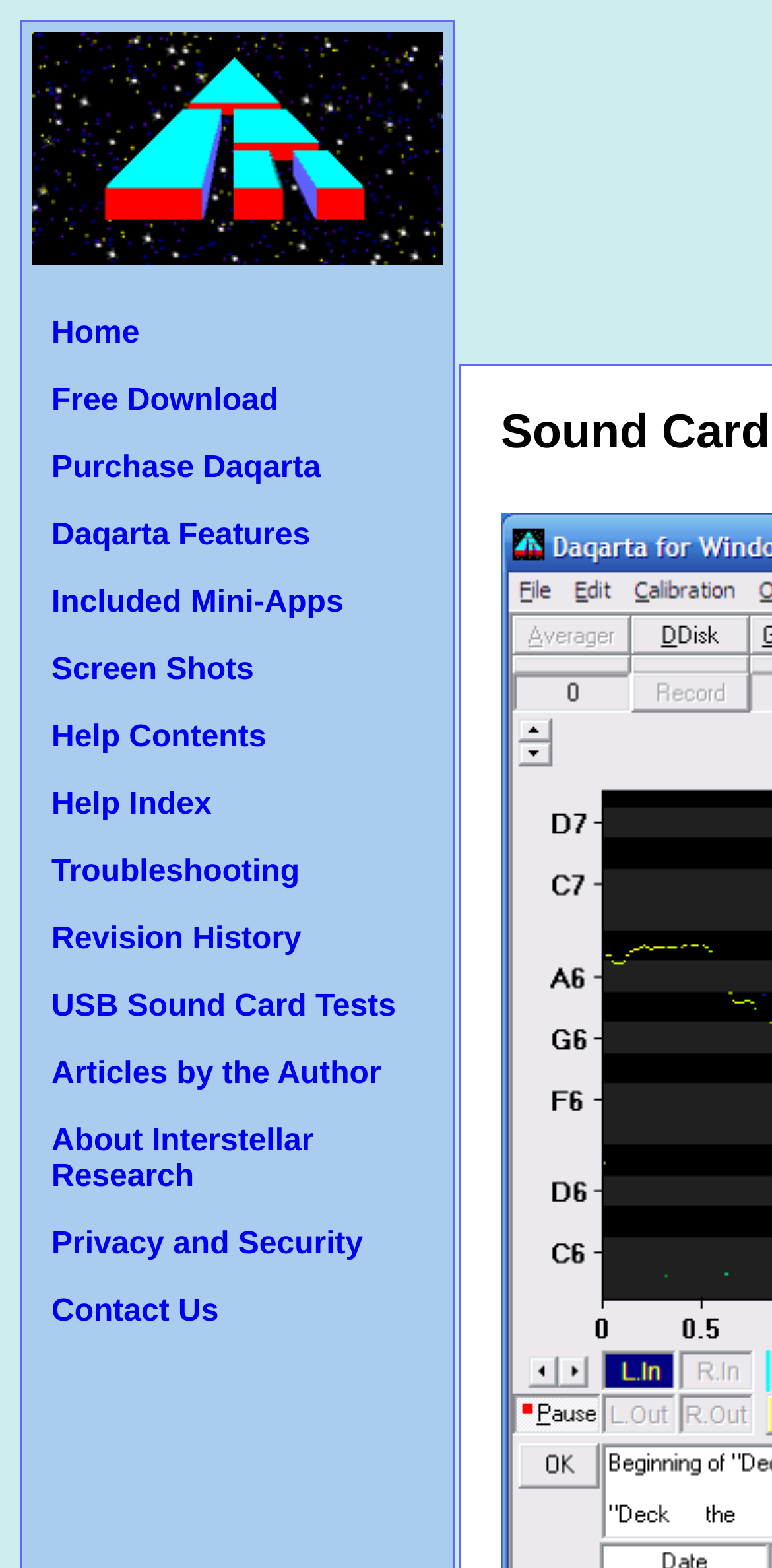Are there any images on this webpage?
From the screenshot, supply a one-word or short-phrase answer.

Yes